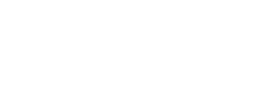Explain in detail what you see in the image.

The image features a simplistic and stylized graphic, likely representing a significant theme or concept related to the blog's content. It's included in a carousel format showcasing multiple images, aimed at enhancing the blog's visual representation. The blog emphasizes unique content tailored to the audience, featuring royalty-free images that resonate with the brand. This particular visual could serve to engage readers further, contributing to an overall inviting and professional aesthetic, ultimately aiming to elevate business offerings and attract potential clients.